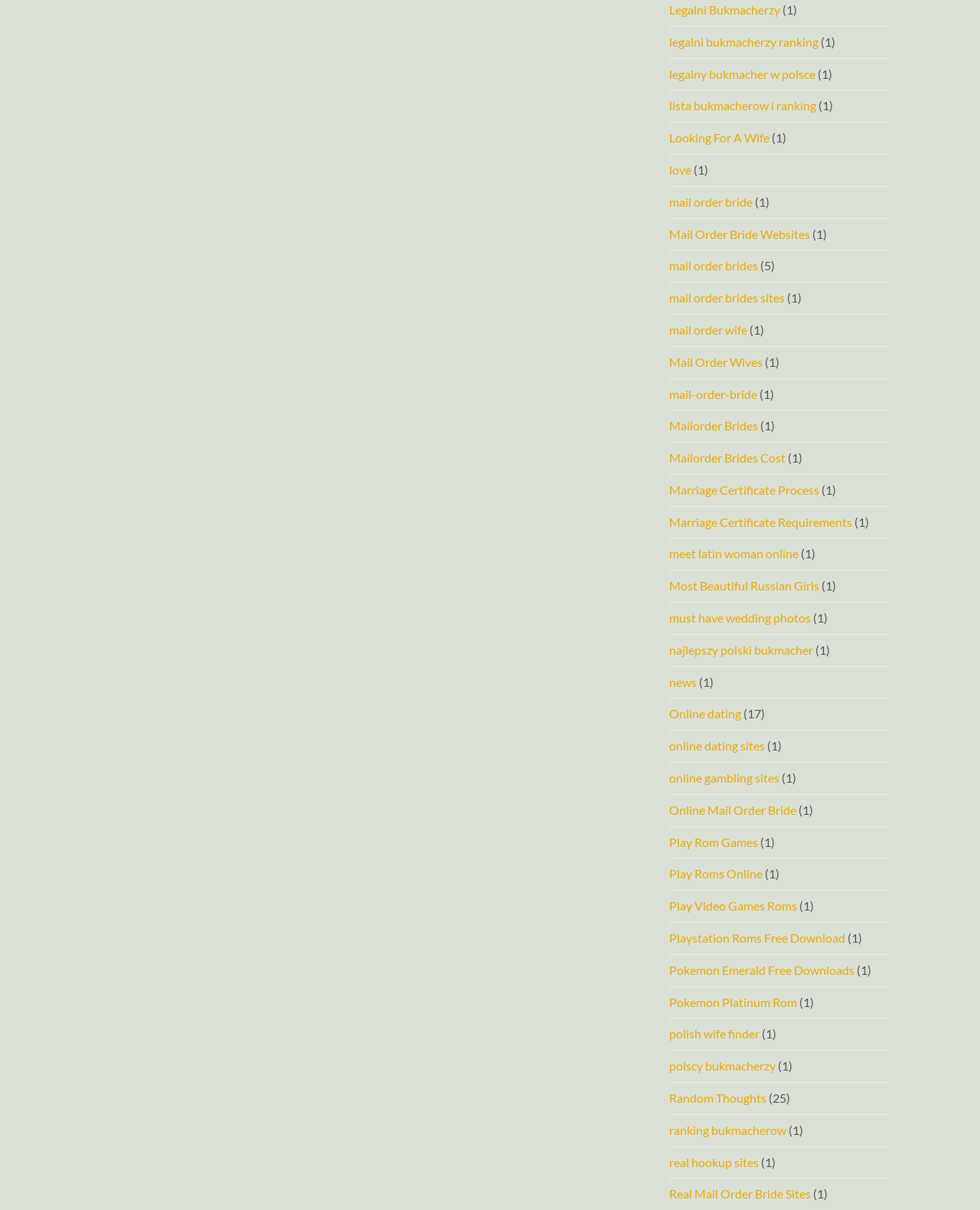Can you find the bounding box coordinates for the UI element given this description: "Newsletters and e-news"? Provide the coordinates as four float numbers between 0 and 1: [left, top, right, bottom].

None